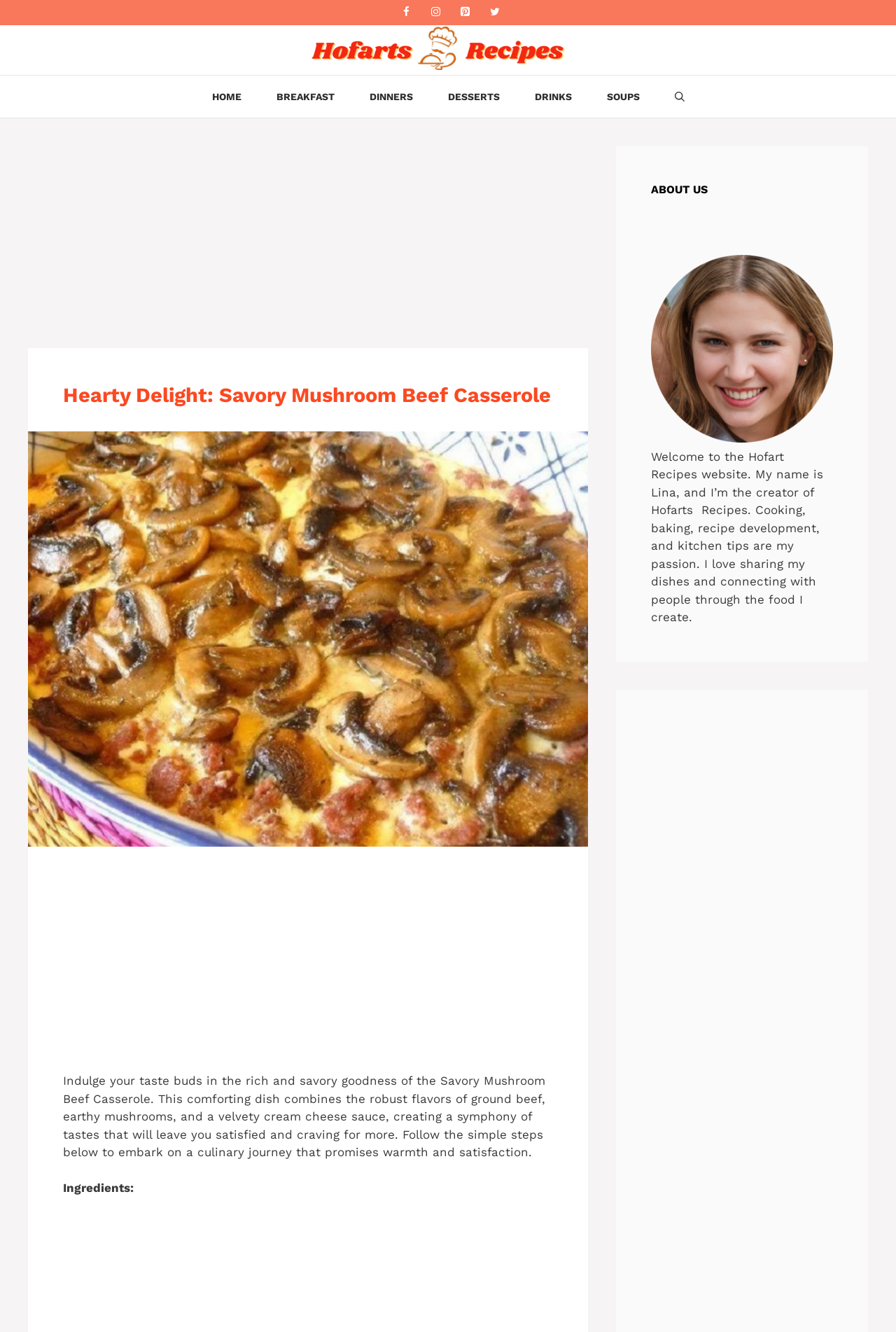Please indicate the bounding box coordinates of the element's region to be clicked to achieve the instruction: "View DINNERS page". Provide the coordinates as four float numbers between 0 and 1, i.e., [left, top, right, bottom].

[0.393, 0.057, 0.48, 0.088]